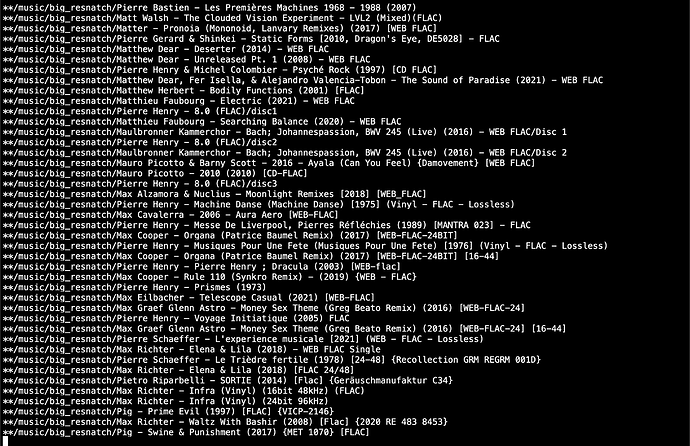Explain the image thoroughly, mentioning every notable detail.

The image displays a detailed log of music files, likely extracted from a digital music library or a media management application. Each line represents a specific audio track, including various metadata such as the file path, artist, album title, audio format, and year of release. The formatting suggests a focus on high-quality audio formats like FLAC, indicating that the collection values sound quality and detail. This visual presents a snapshot of a well-organized music library, showcasing a diverse range of artists and albums across different genres, providing an insight into the user's music preferences and possibly their collection management process.